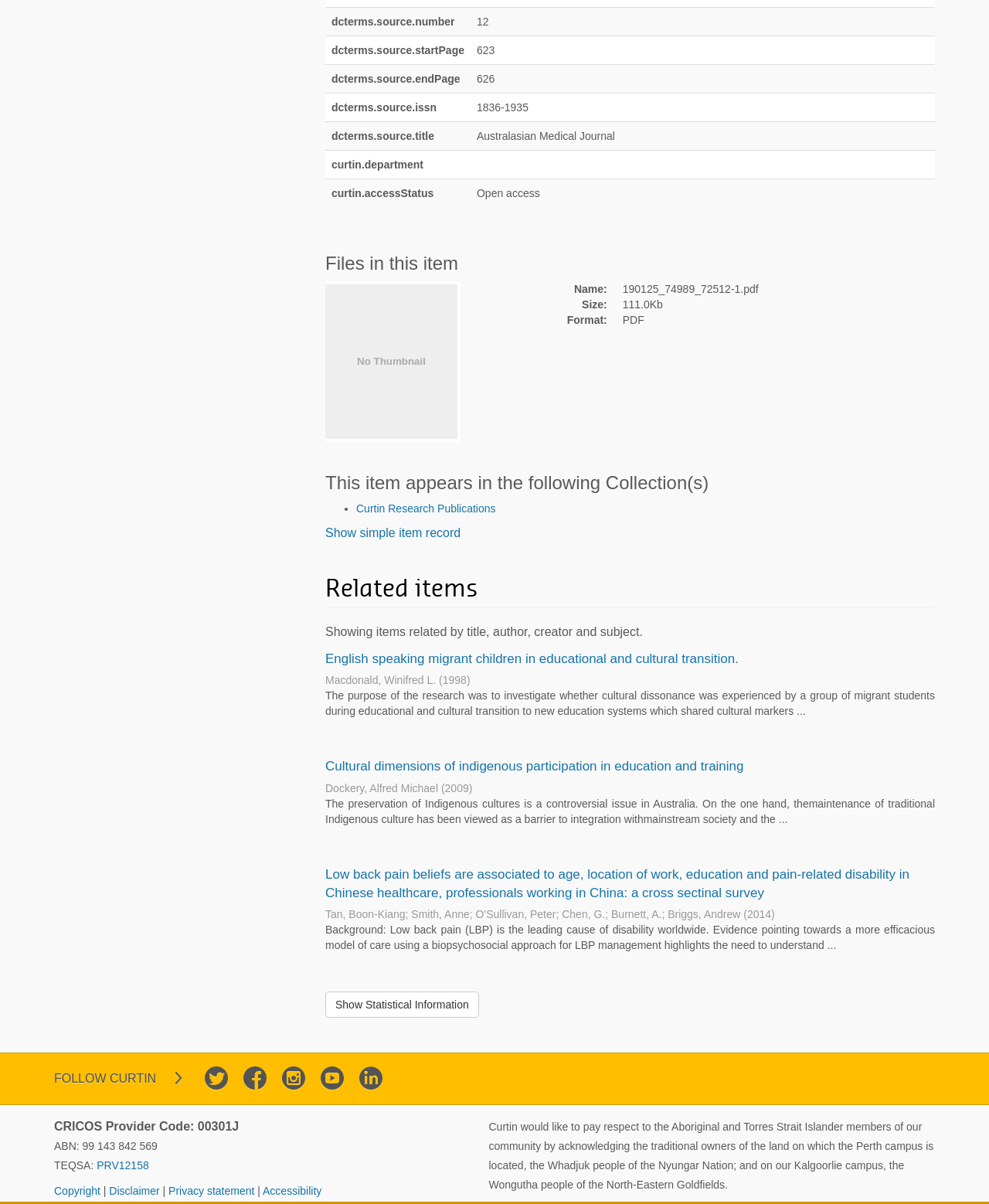What is the title of the journal?
Using the image, elaborate on the answer with as much detail as possible.

The title of the journal can be found in the row with the label 'dcterms.source.title', which contains the text 'Australasian Medical Journal'.